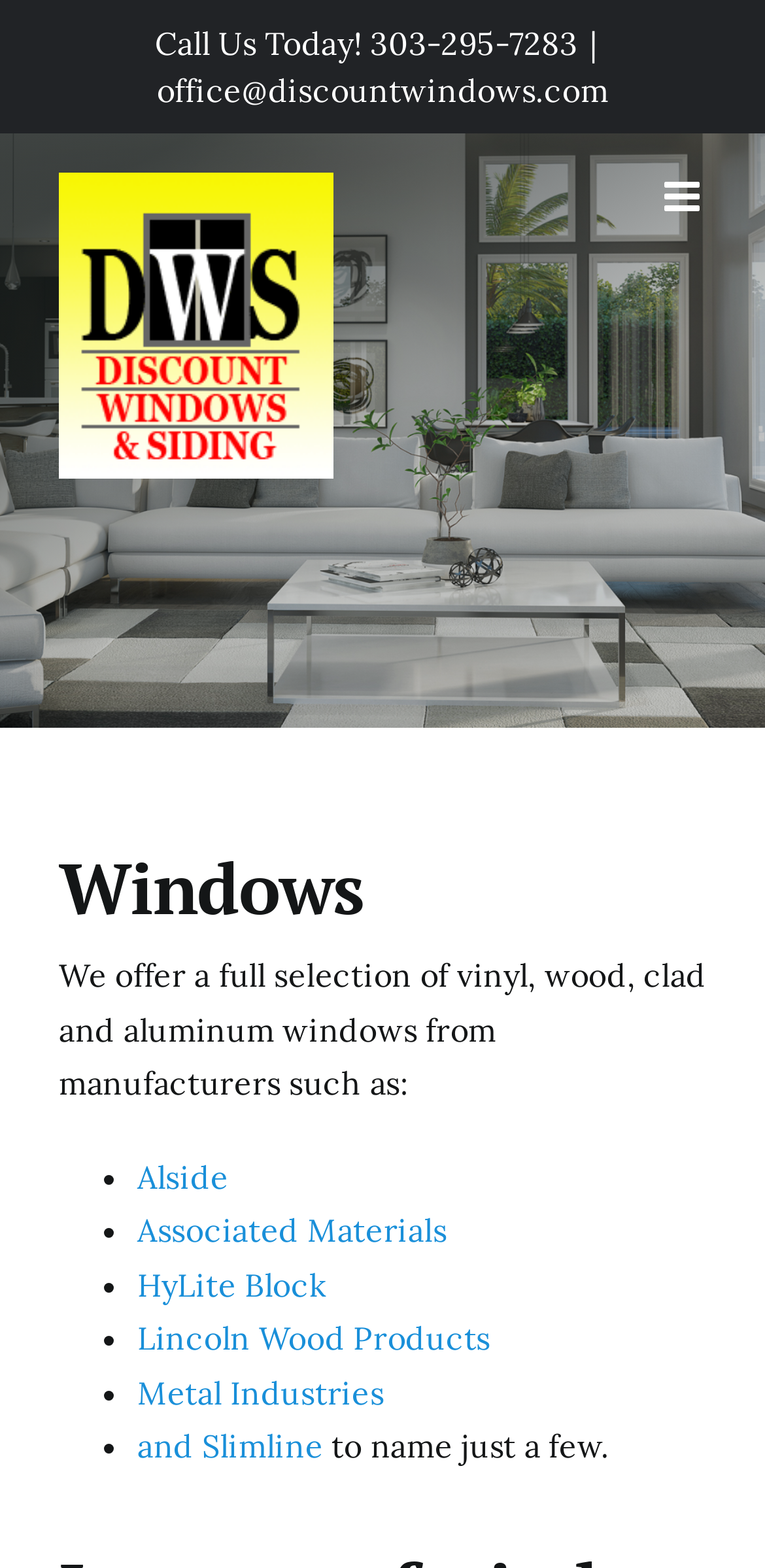Find the bounding box coordinates of the element I should click to carry out the following instruction: "Send an email".

[0.205, 0.045, 0.795, 0.07]